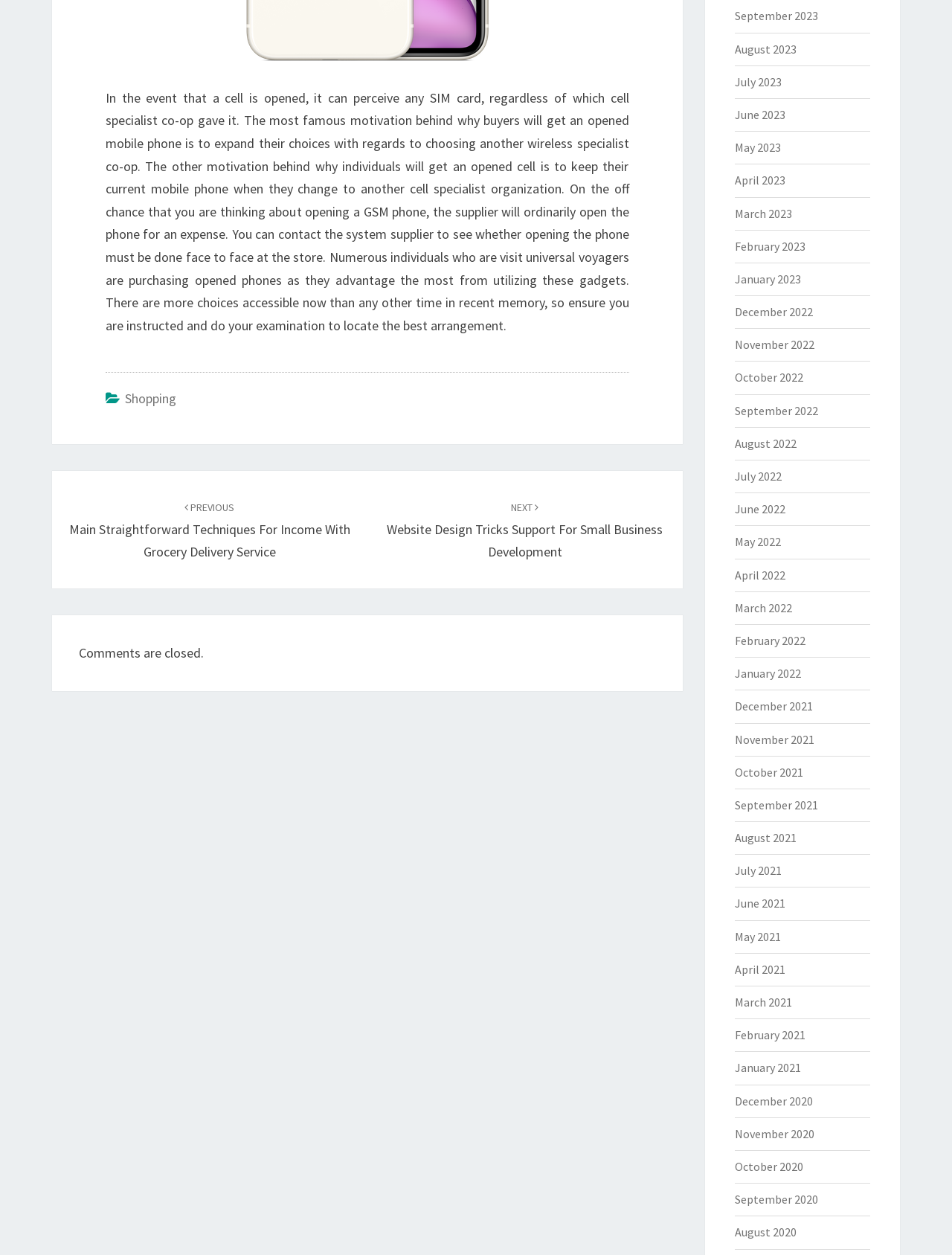What is the purpose of the links on the right side of the webpage? From the image, respond with a single word or brief phrase.

To navigate to previous months